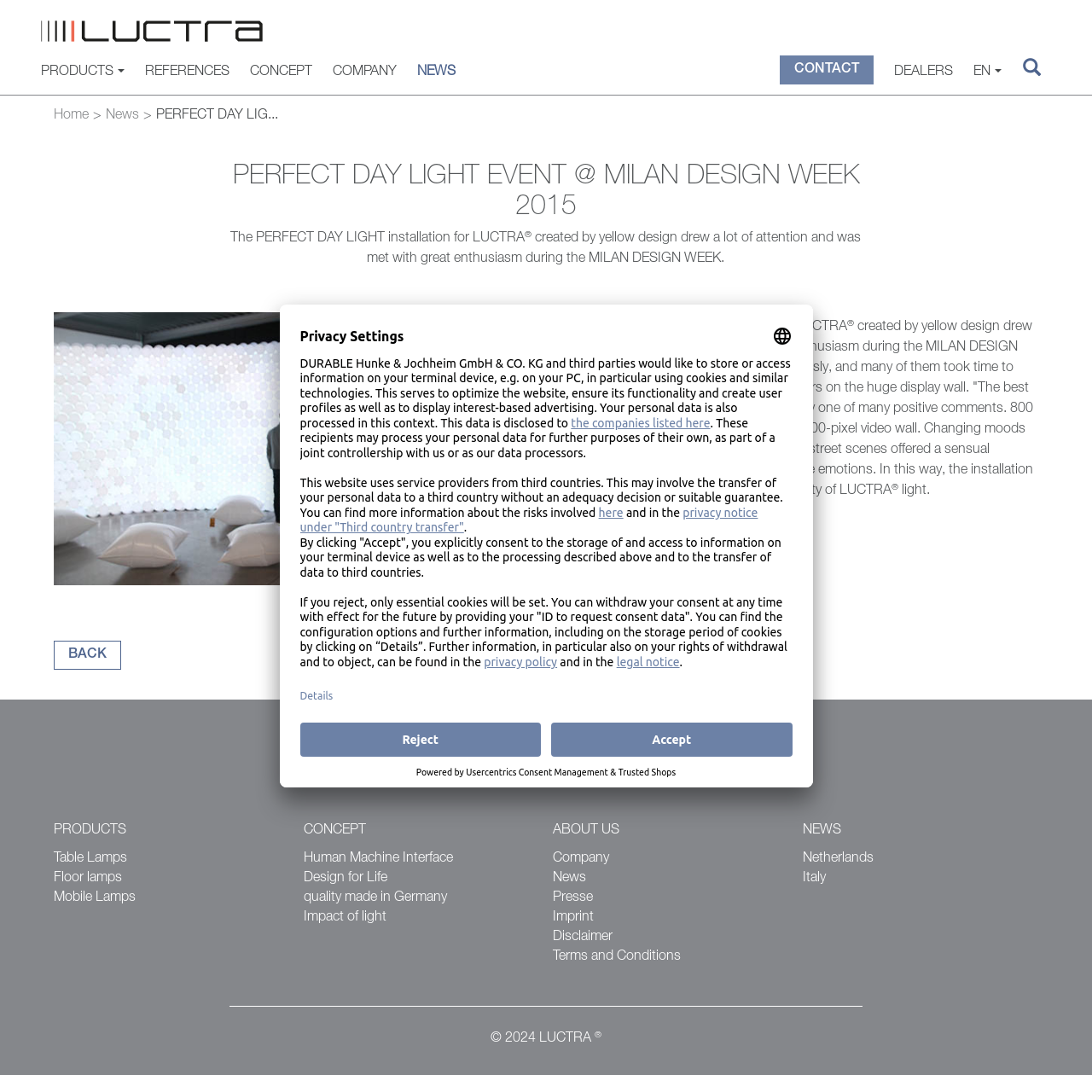Determine the bounding box coordinates of the clickable element to complete this instruction: "Click the CONTACT link". Provide the coordinates in the format of four float numbers between 0 and 1, [left, top, right, bottom].

[0.714, 0.051, 0.8, 0.078]